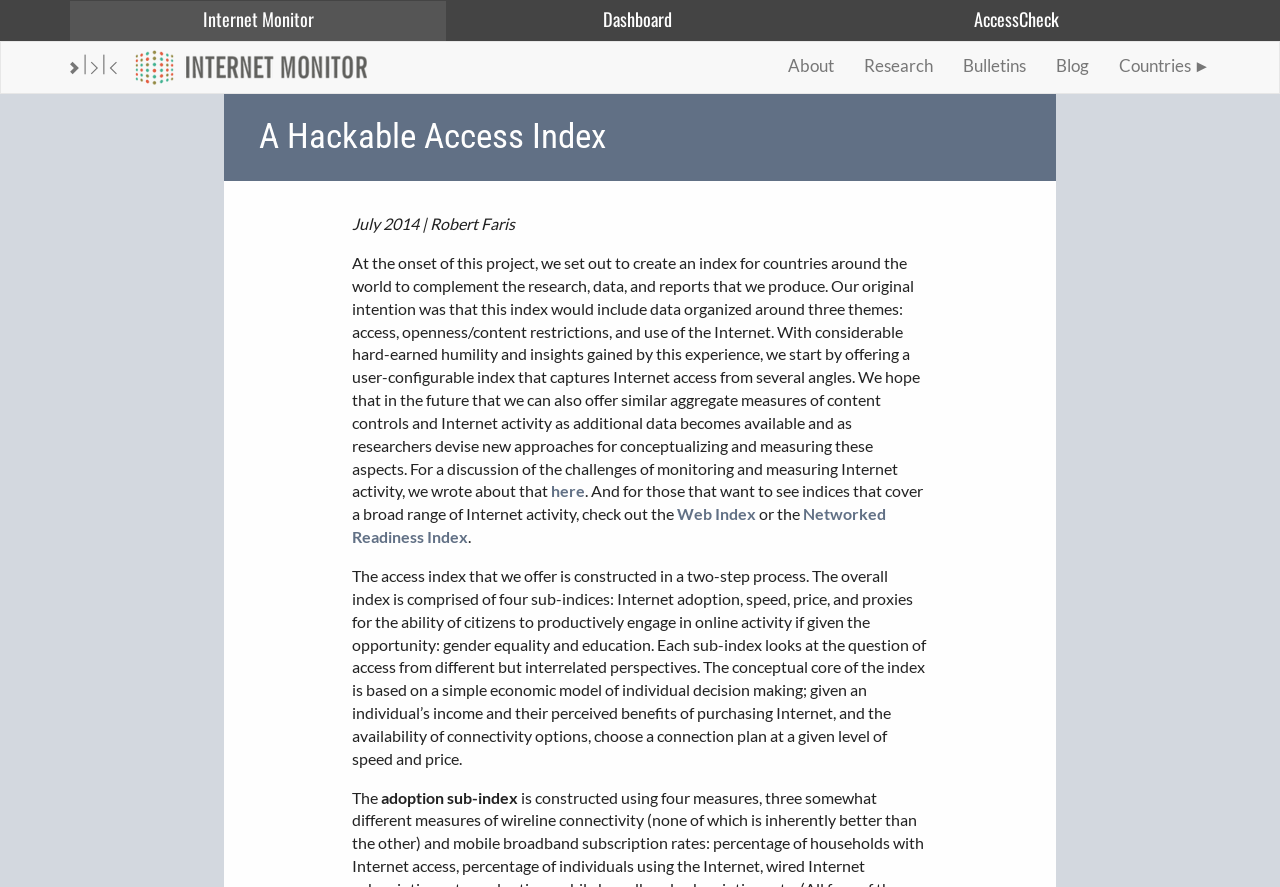Based on the element description: "Web Index", identify the UI element and provide its bounding box coordinates. Use four float numbers between 0 and 1, [left, top, right, bottom].

[0.529, 0.569, 0.591, 0.59]